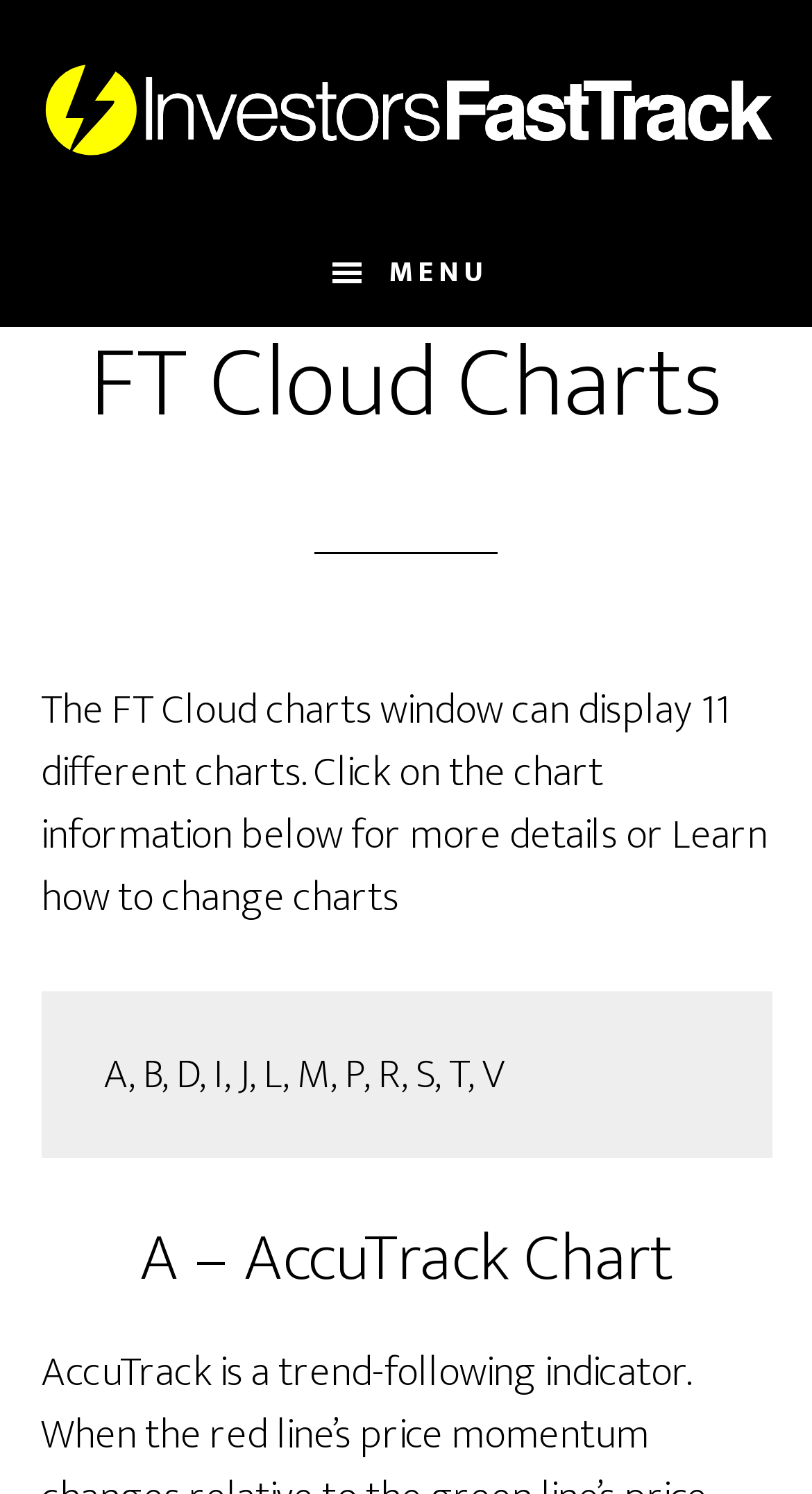Describe all the visual and textual components of the webpage comprehensively.

The webpage is titled "FT Cloud Charts - Investors FastTrack" and appears to be a financial data analysis tool. At the top-left corner, there are two links, "Skip to main content" and "Skip to footer", which are likely accessibility features. 

To the right of these links, there is a prominent link "INVESTORS FASTTRACK" that spans almost the entire width of the page. Below this link, there is a button with a menu icon, which, when expanded, reveals a header section. 

Within this header section, there is a heading titled "FT Cloud Charts" and a paragraph of text that explains the functionality of the FT Cloud charts window, which can display 11 different charts. This text is followed by a link to learn more about changing charts. 

Below this text, there is a list of chart options, labeled A to V, and a heading titled "A – AccuTrack Chart" with a corresponding link. This suggests that the webpage provides detailed information about various charts, including AccuTrack charts, and allows users to access and customize these charts.